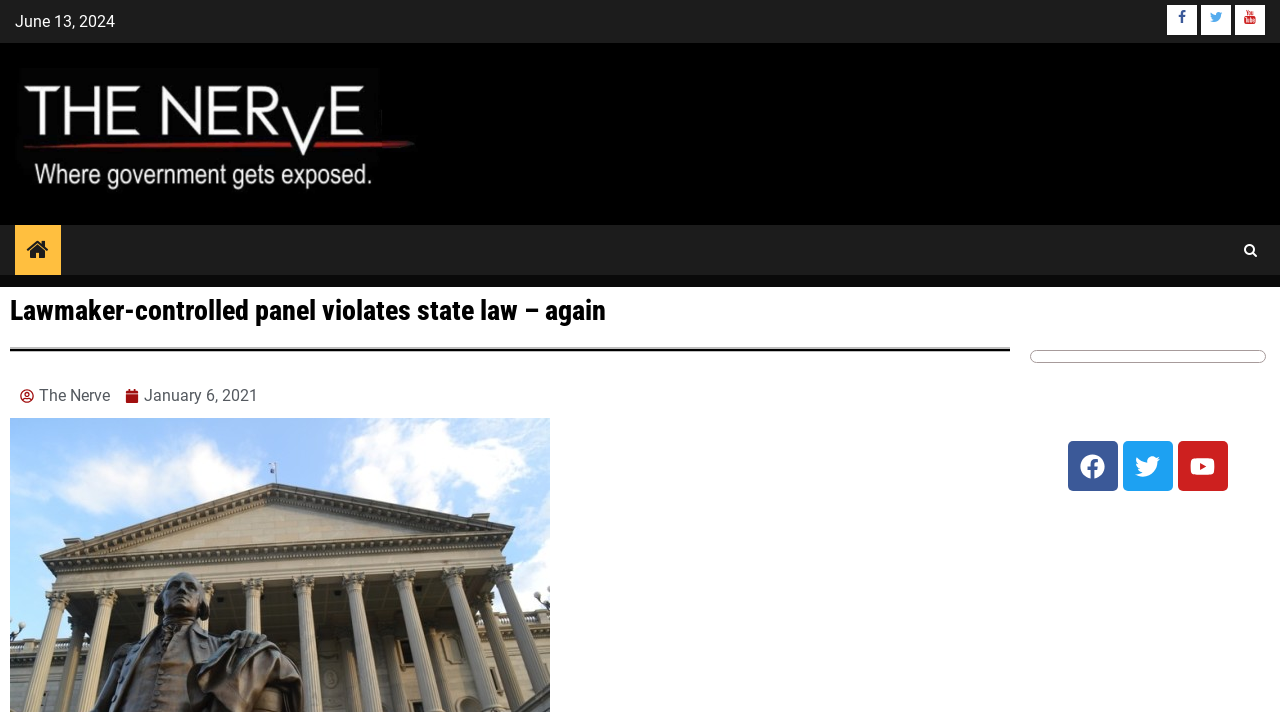Find and provide the bounding box coordinates for the UI element described with: "The Nerve".

[0.016, 0.54, 0.086, 0.573]